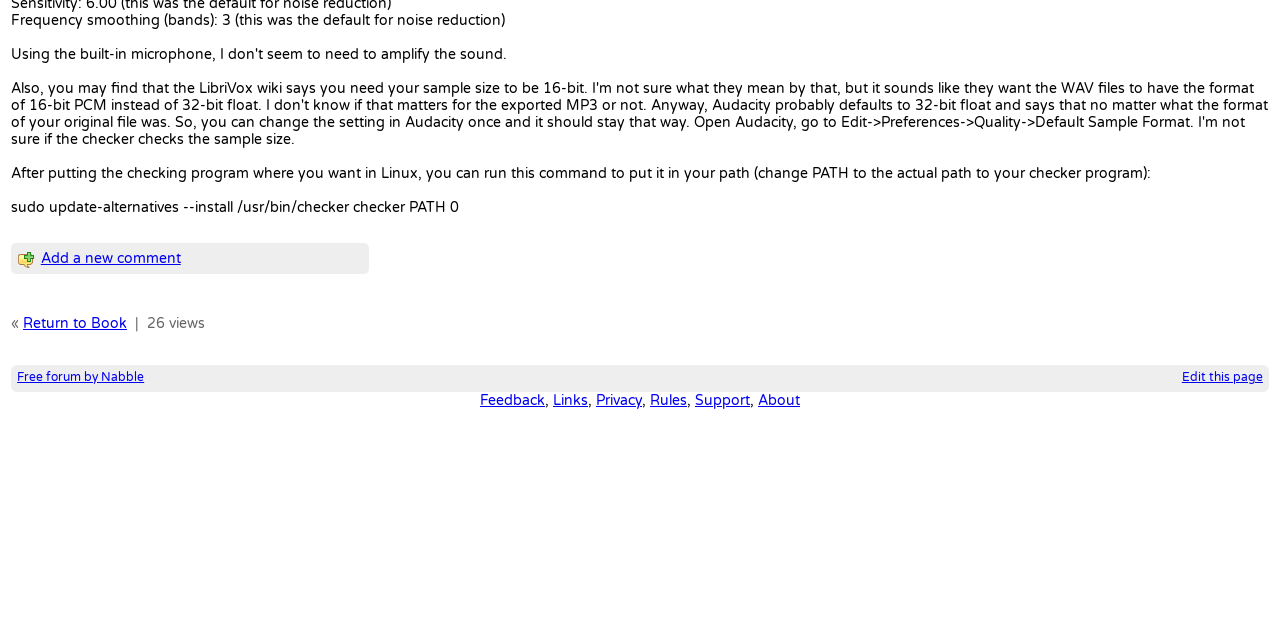Extract the bounding box coordinates of the UI element described by: "Add a new comment". The coordinates should include four float numbers ranging from 0 to 1, e.g., [left, top, right, bottom].

[0.032, 0.391, 0.141, 0.418]